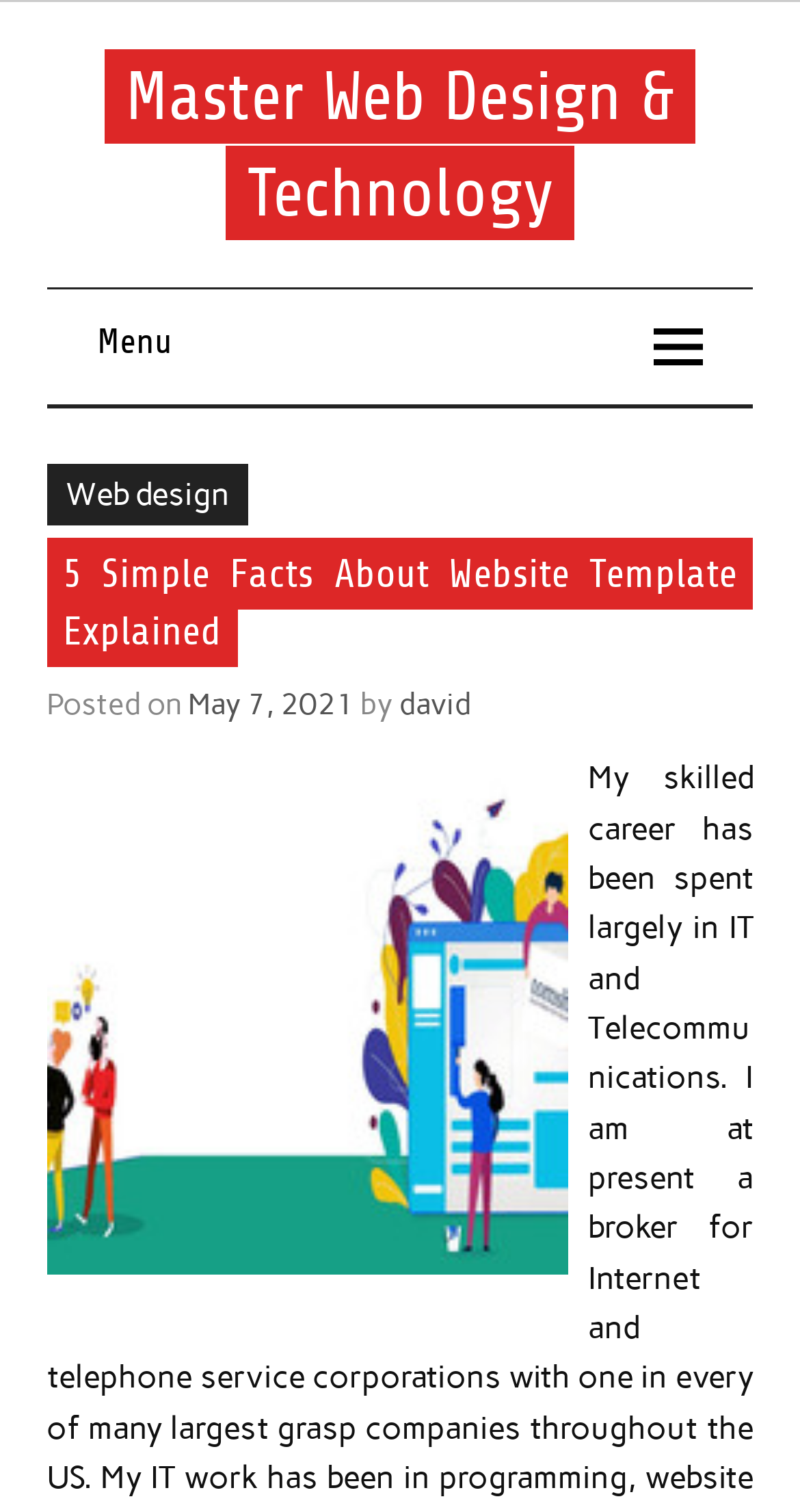What is the category of the blog post?
Please ensure your answer to the question is detailed and covers all necessary aspects.

I inferred this answer by looking at the link 'Web design' inside the button 'Menu ', which suggests that the blog post is categorized under web design.